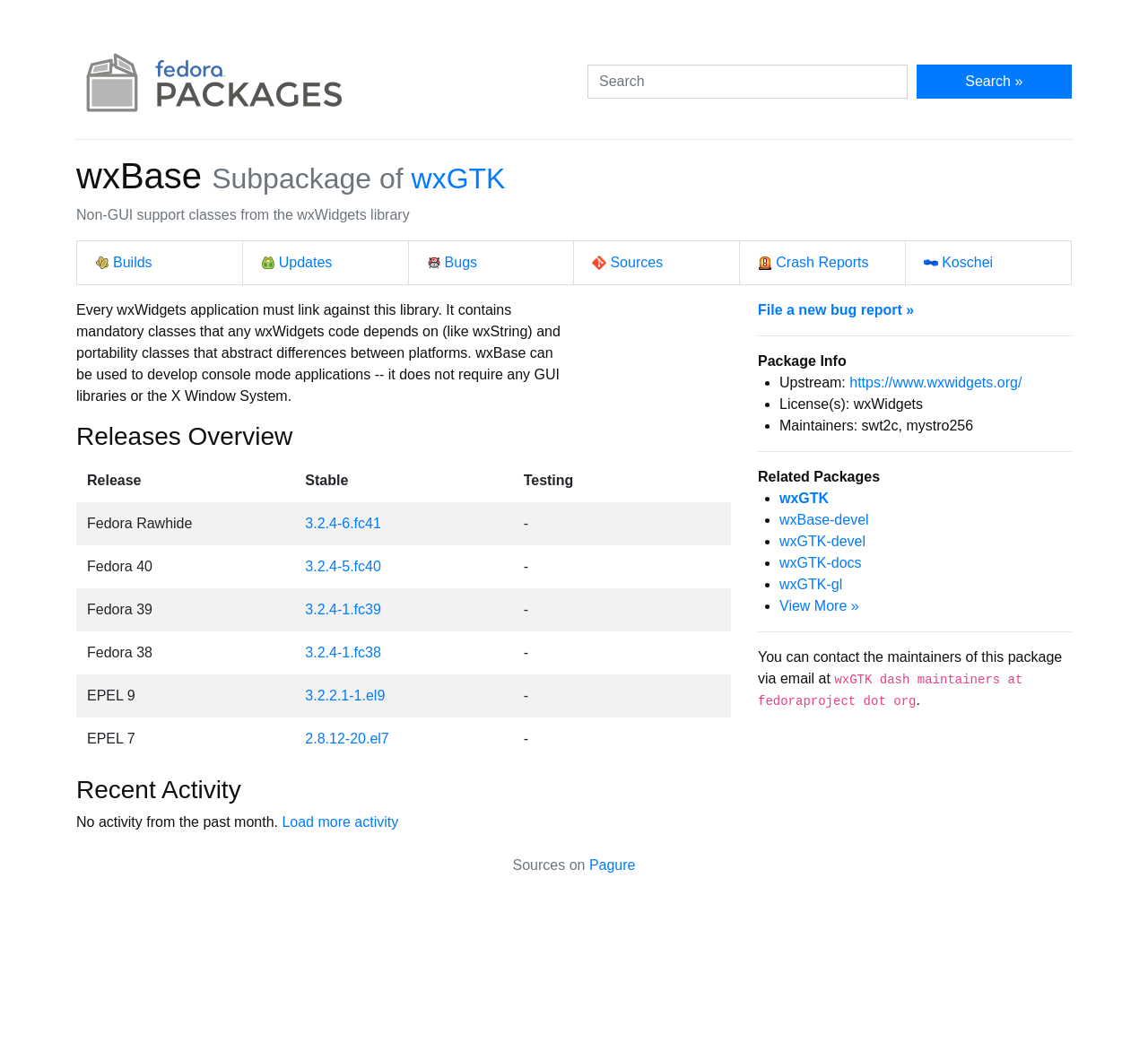Determine the bounding box coordinates for the clickable element to execute this instruction: "View Free Rounds". Provide the coordinates as four float numbers between 0 and 1, i.e., [left, top, right, bottom].

None